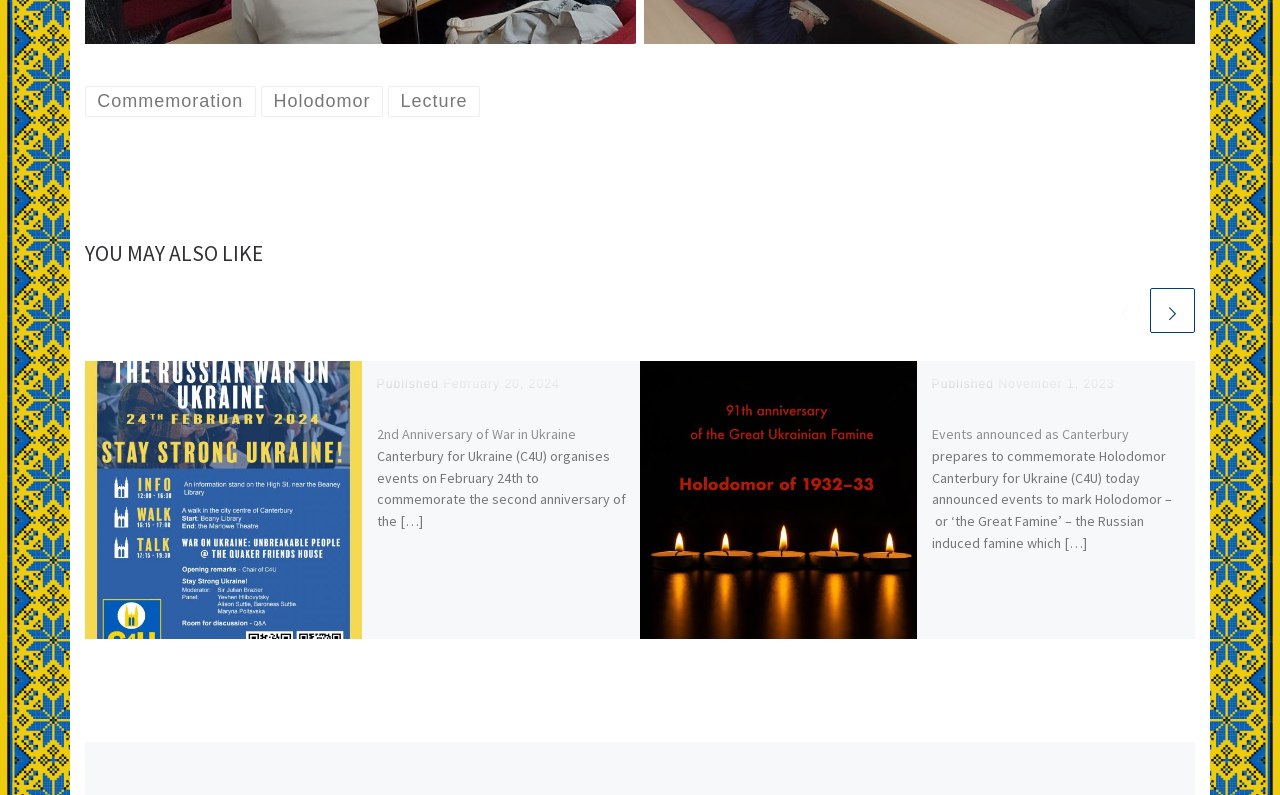How many articles are on this webpage?
Examine the screenshot and reply with a single word or phrase.

2